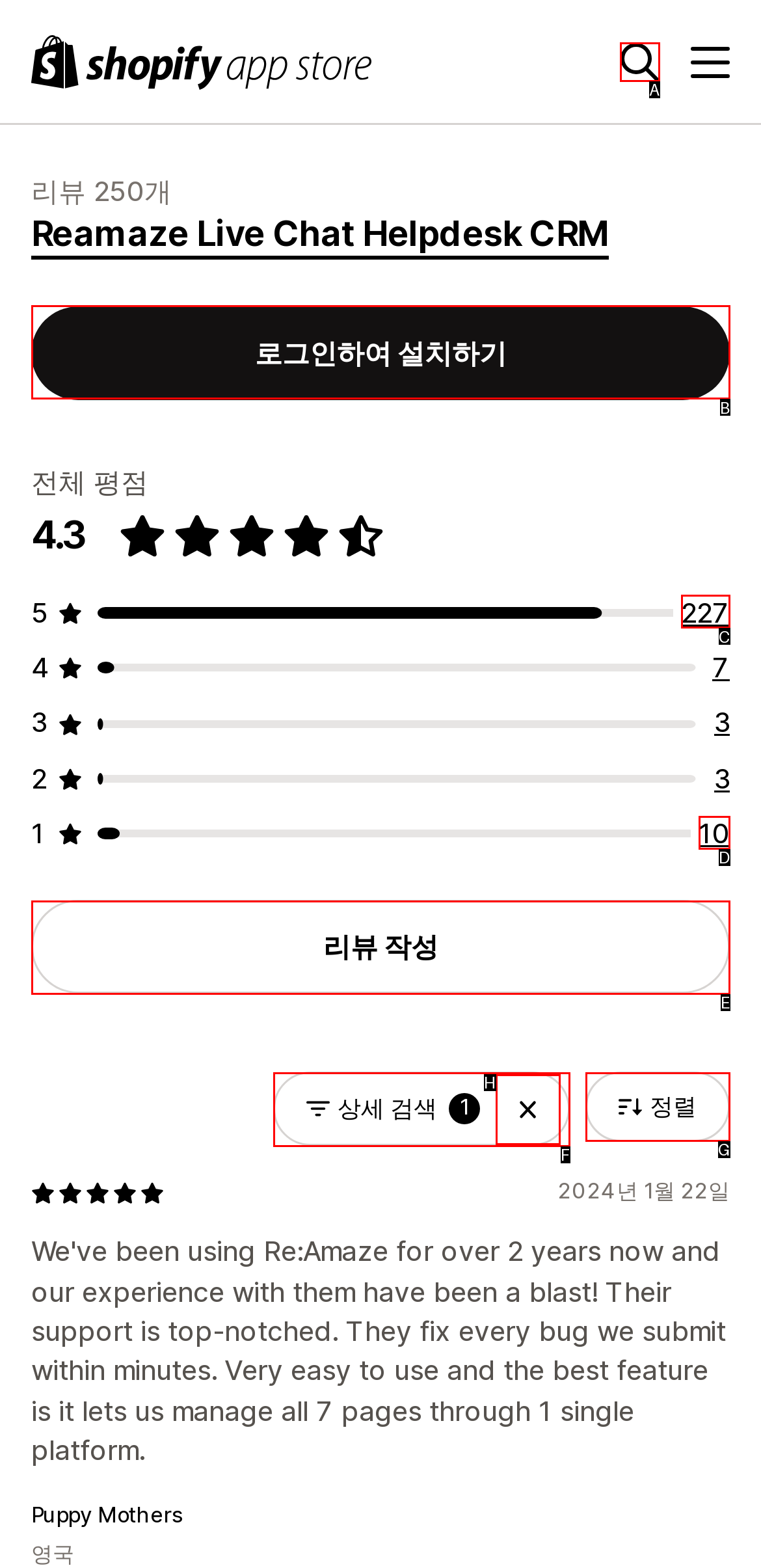Select the appropriate HTML element that needs to be clicked to finish the task: Click the search button
Reply with the letter of the chosen option.

A